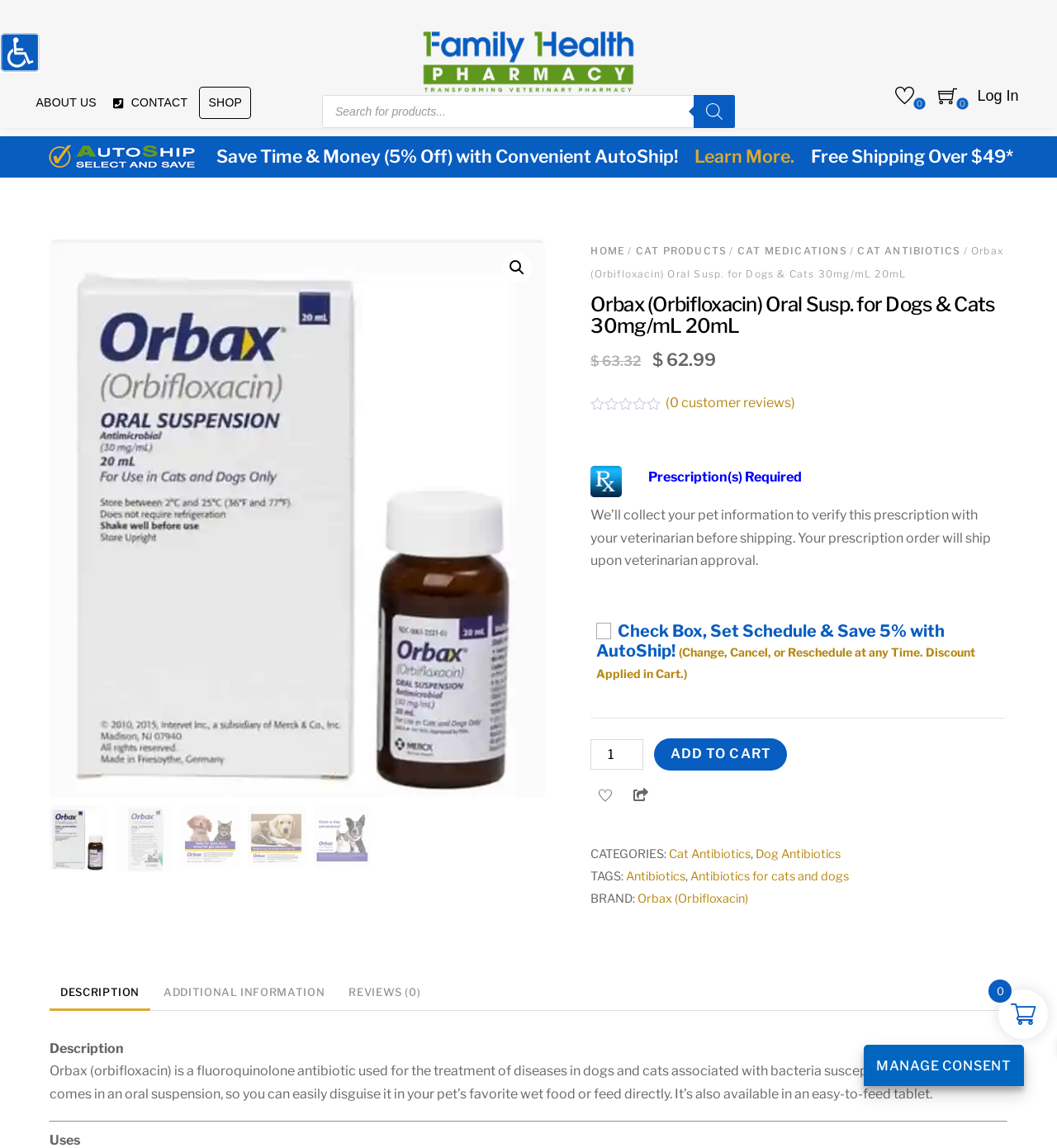Locate the bounding box coordinates of the area you need to click to fulfill this instruction: 'Add Orbax Oral Suspension to cart'. The coordinates must be in the form of four float numbers ranging from 0 to 1: [left, top, right, bottom].

[0.619, 0.643, 0.745, 0.671]